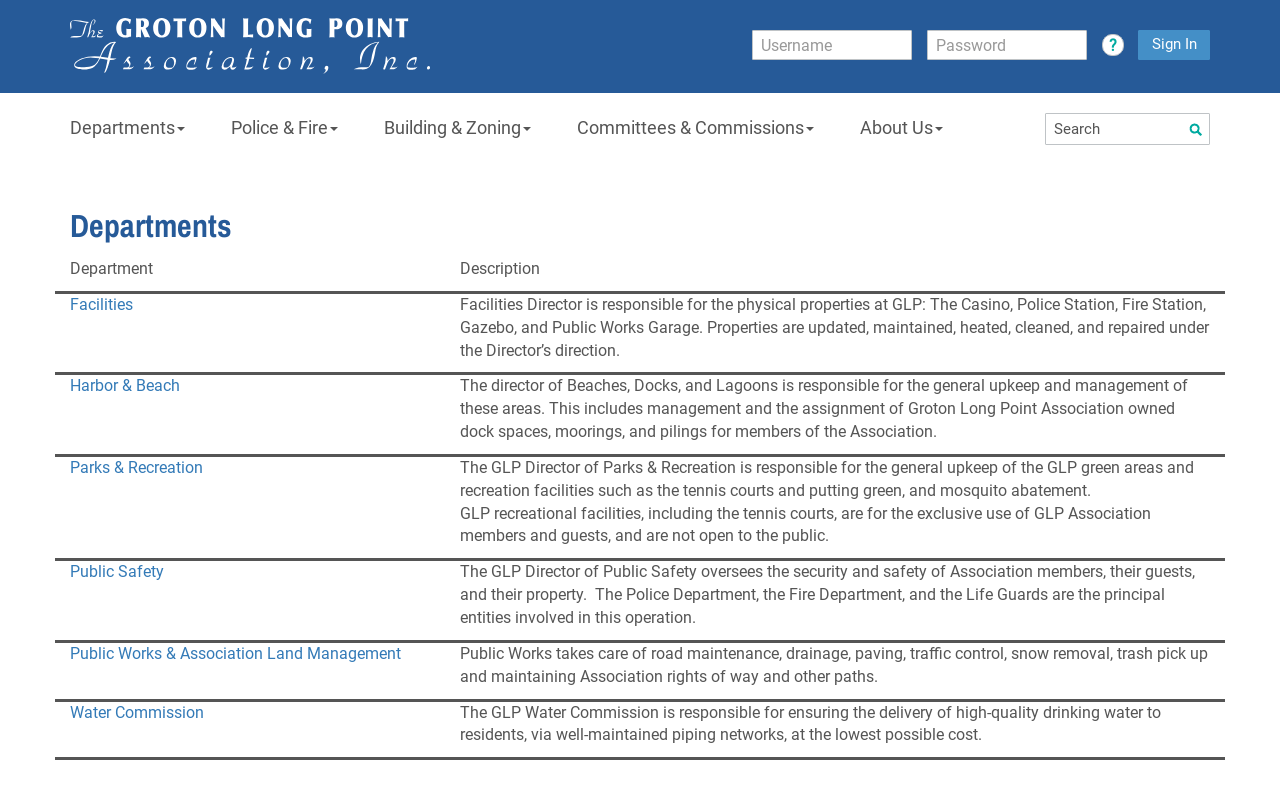What is the function of the Public Works department?
From the screenshot, provide a brief answer in one word or phrase.

Maintain roads and infrastructure